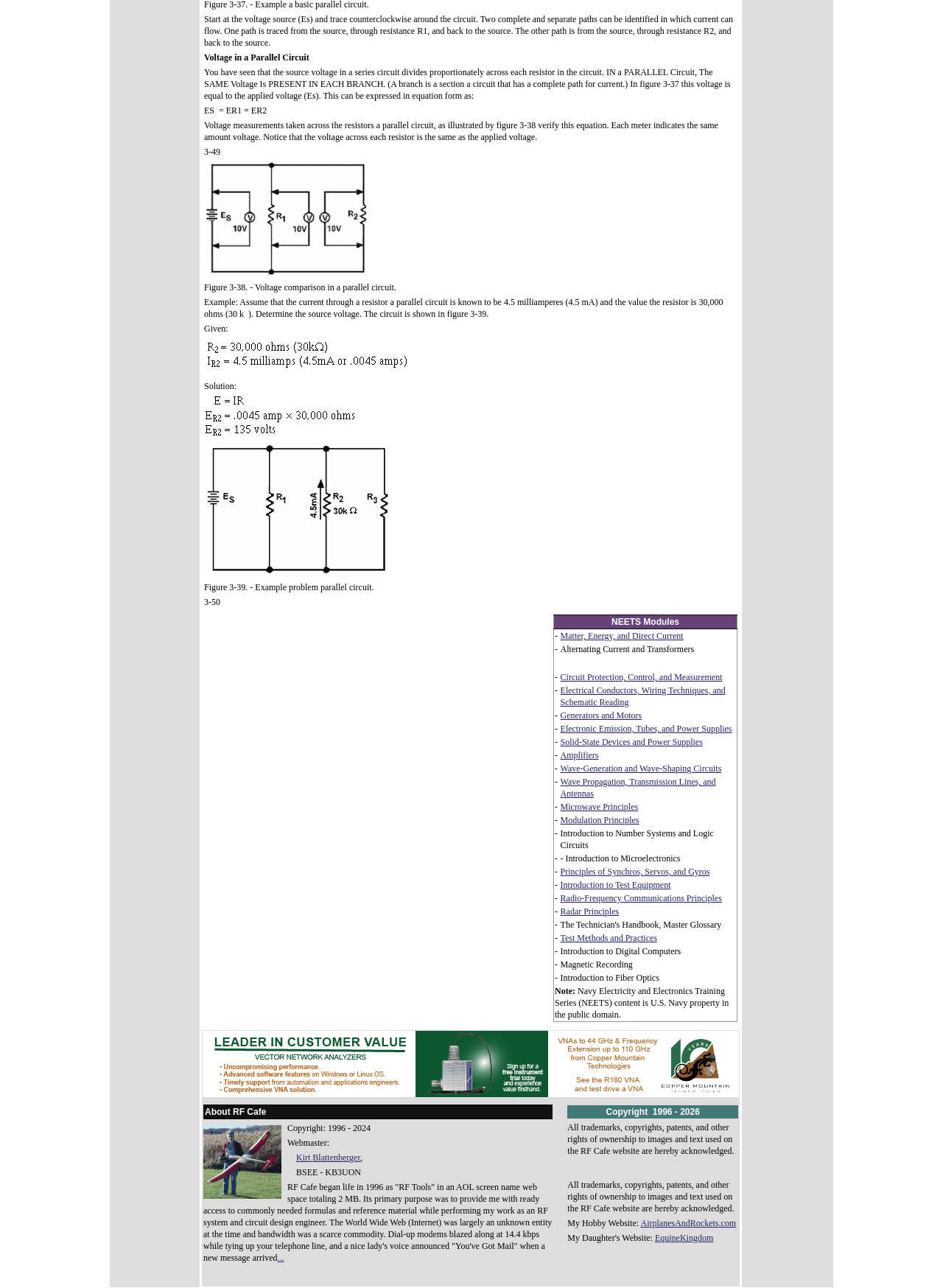Given the description "Matter, Energy, and Direct Current", determine the bounding box of the corresponding UI element.

[0.594, 0.49, 0.725, 0.498]